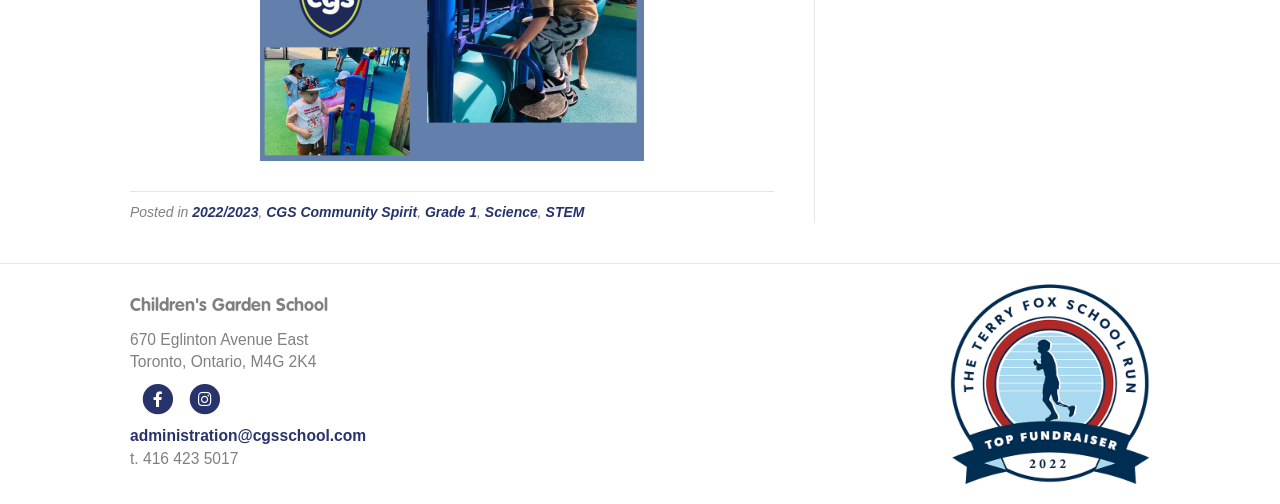Based on the image, provide a detailed response to the question:
What is the name of the school?

The name of the school can be found in the heading element, which is 'Children's Garden School'. This is the main title of the webpage, indicating that the webpage is related to this school.